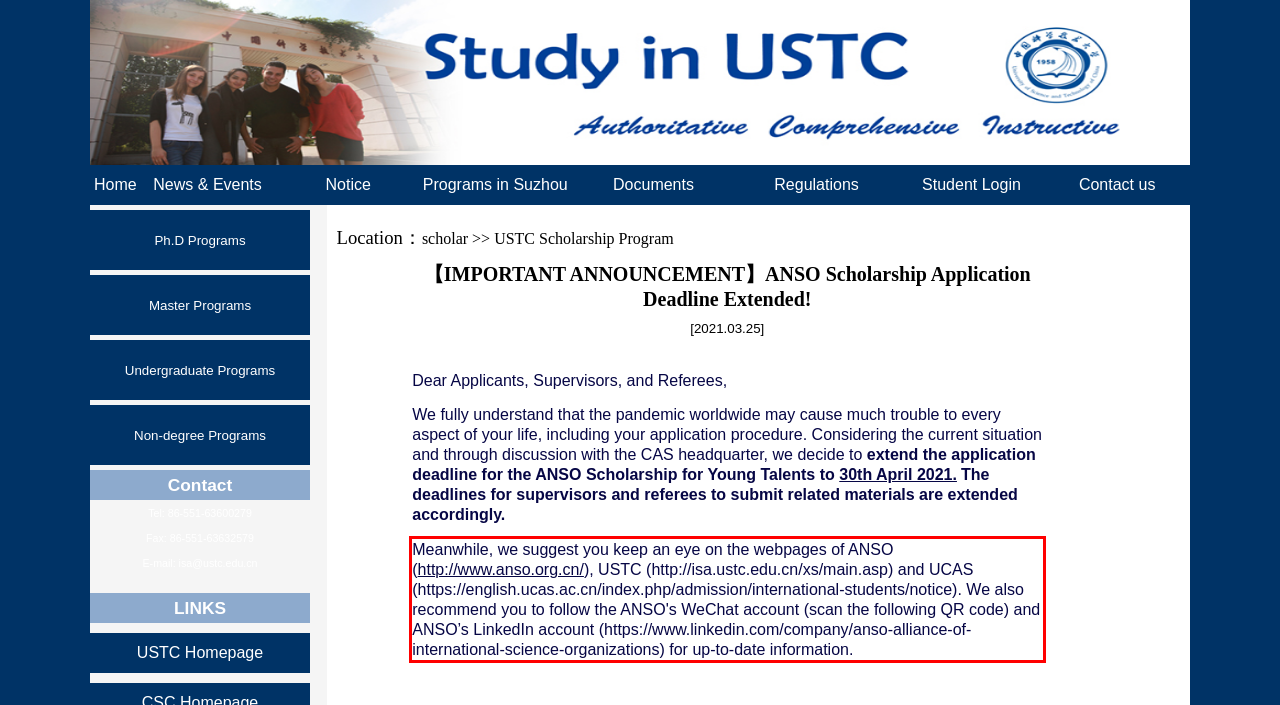Please perform OCR on the text content within the red bounding box that is highlighted in the provided webpage screenshot.

Meanwhile, we suggest you keep an eye on the webpages of ANSO (http://www.anso.org.cn/), USTC (http://isa.ustc.edu.cn/xs/main.asp) and UCAS (https://english.ucas.ac.cn/index.php/admission/international-students/notice). We also recommend you to follow the ANSO's WeChat account (scan the following QR code) and ANSO’s LinkedIn account (https://www.linkedin.com/company/anso-alliance-of-international-science-organizations) for up-to-date information.